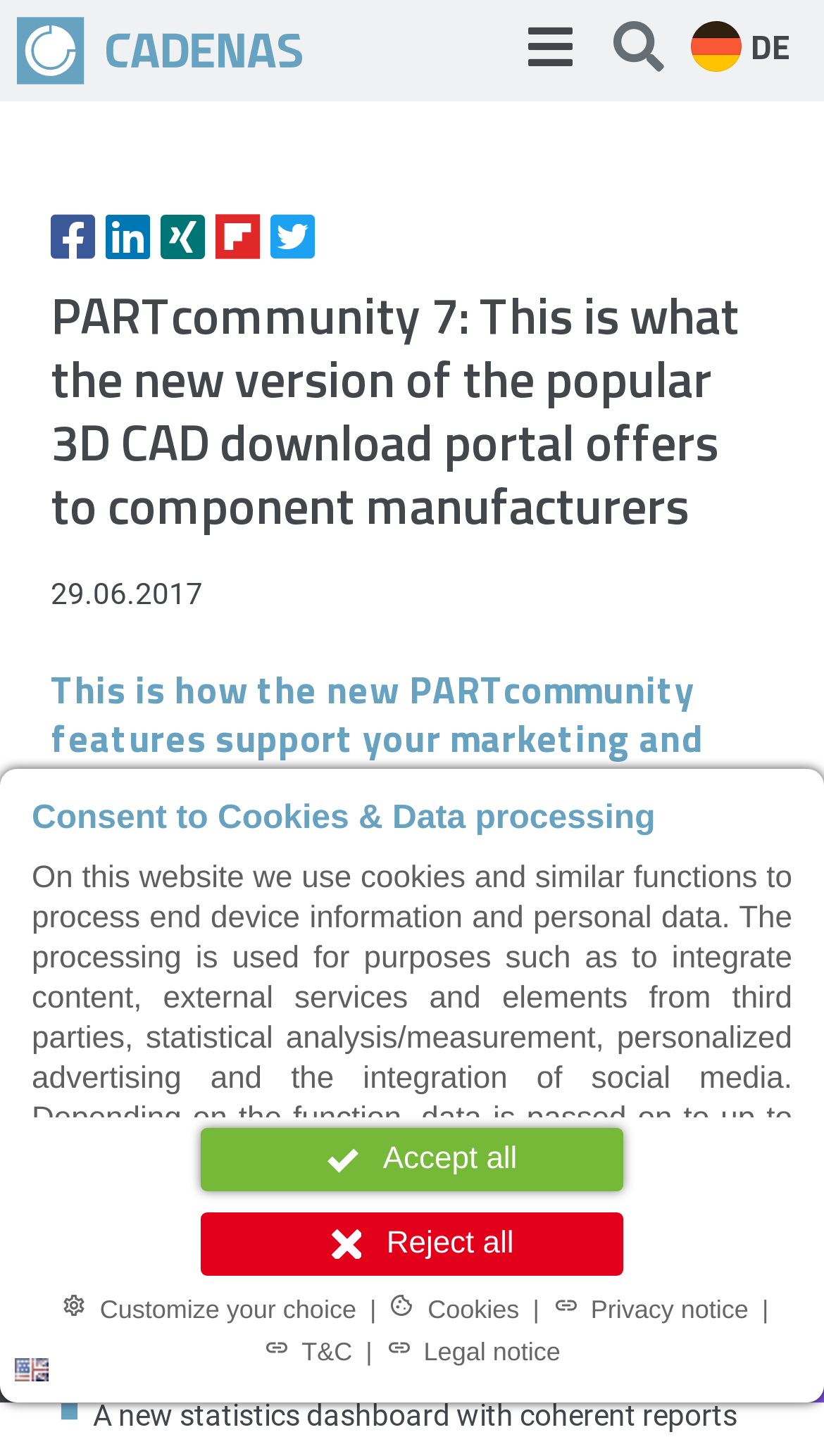Please identify and generate the text content of the webpage's main heading.

PARTcommunity 7: This is what the new version of the popular 3D CAD download portal offers to component manufacturers